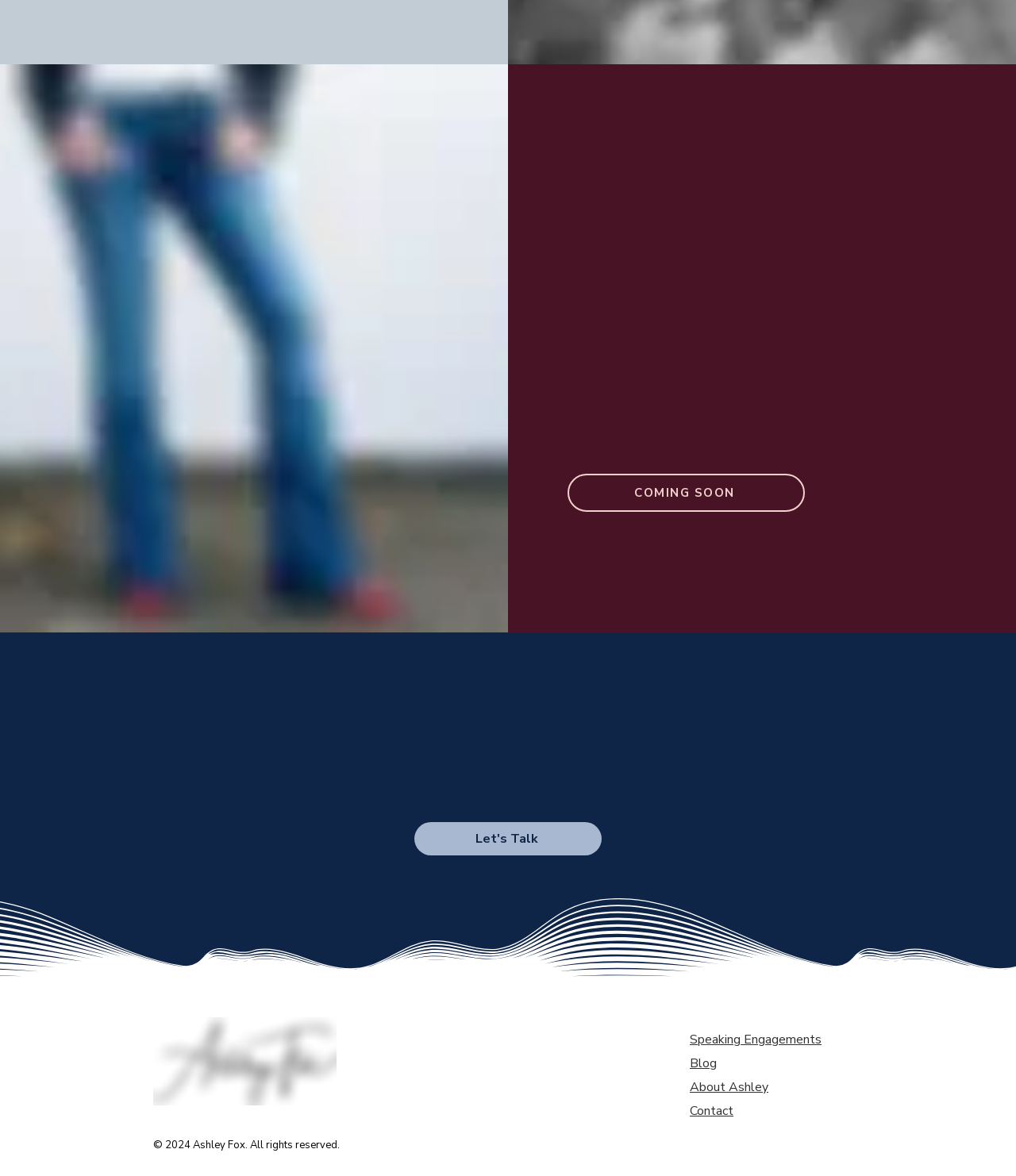Give a short answer to this question using one word or a phrase:
What is the filename of the image at the top?

dsc_7445.JPG